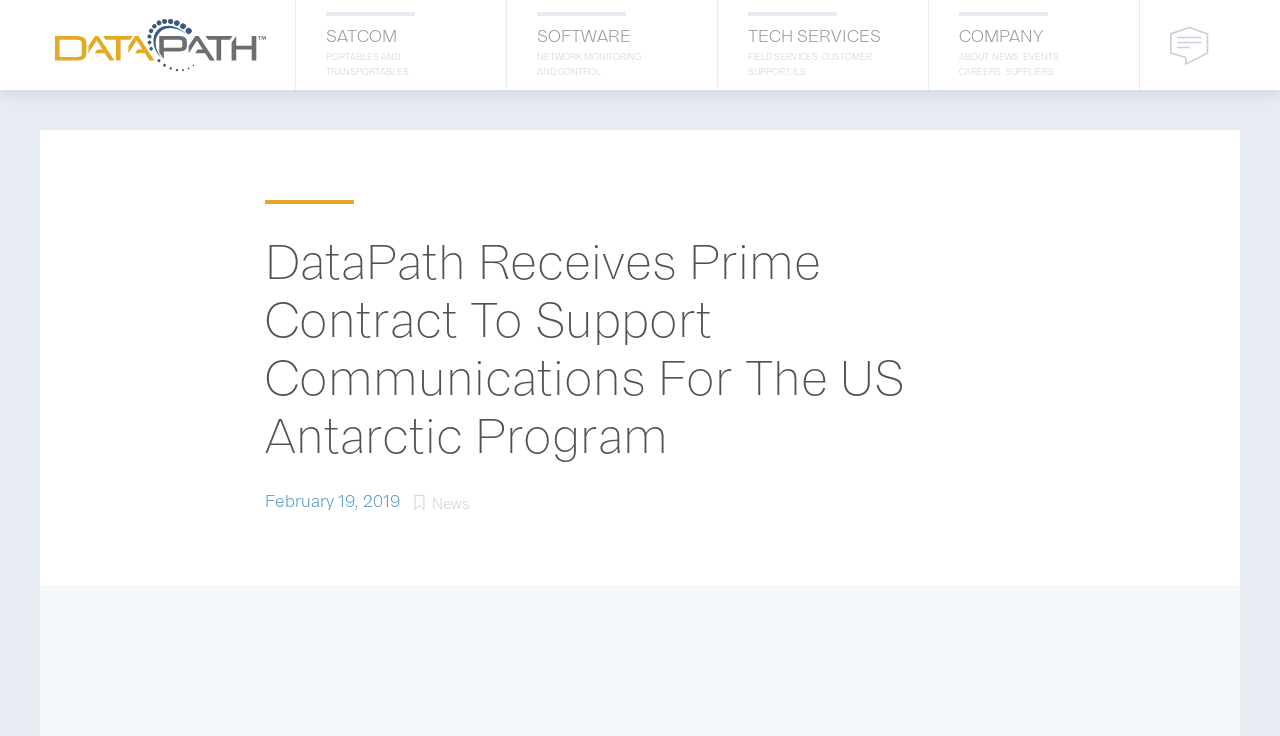Identify the main title of the webpage and generate its text content.

DataPath Receives Prime Contract To Support Communications For The US Antarctic Program